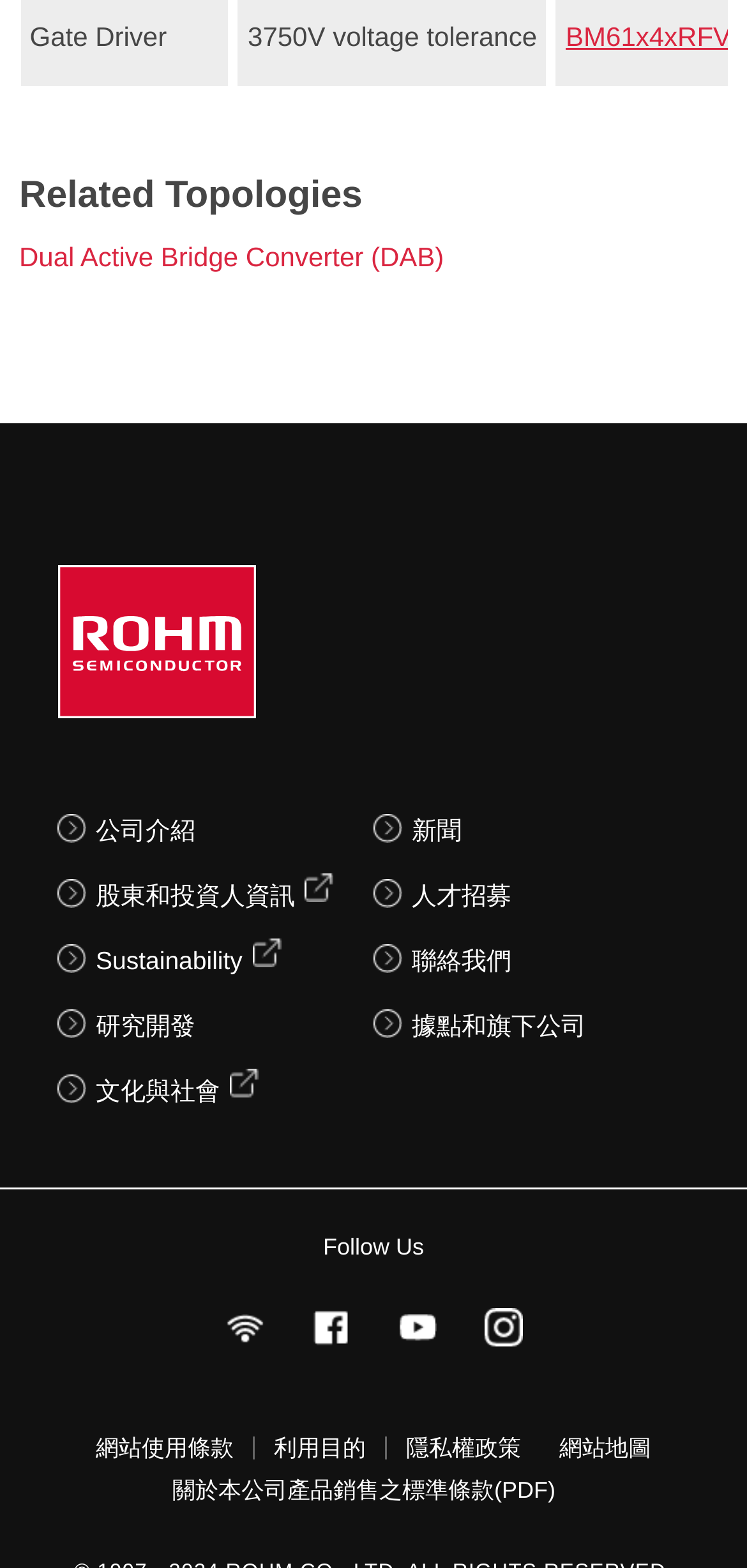Provide a brief response to the question below using a single word or phrase: 
What is the last link in the footer section?

網站地圖